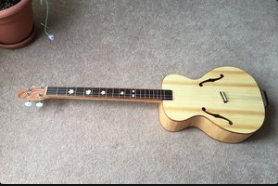Provide a rich and detailed narrative of the image.

This image showcases a beautifully crafted acoustic guitar, specifically designed in a Cigar Box Guitar (CBG) style. The instrument features a smooth, light-colored wooden body with elegant f-holes, contributing to its vintage aesthetic and sound projection. The neck is adorned with fret markers and is equipped with tuning pegs, indicating its readiness for musical play. Beside the guitar, a potted plant adds a touch of greenery to the setting, enhancing the overall inviting atmosphere. This instrument exemplifies a blend of traditional craftsmanship and modern design, appealing to both musicians and enthusiasts of handmade items.